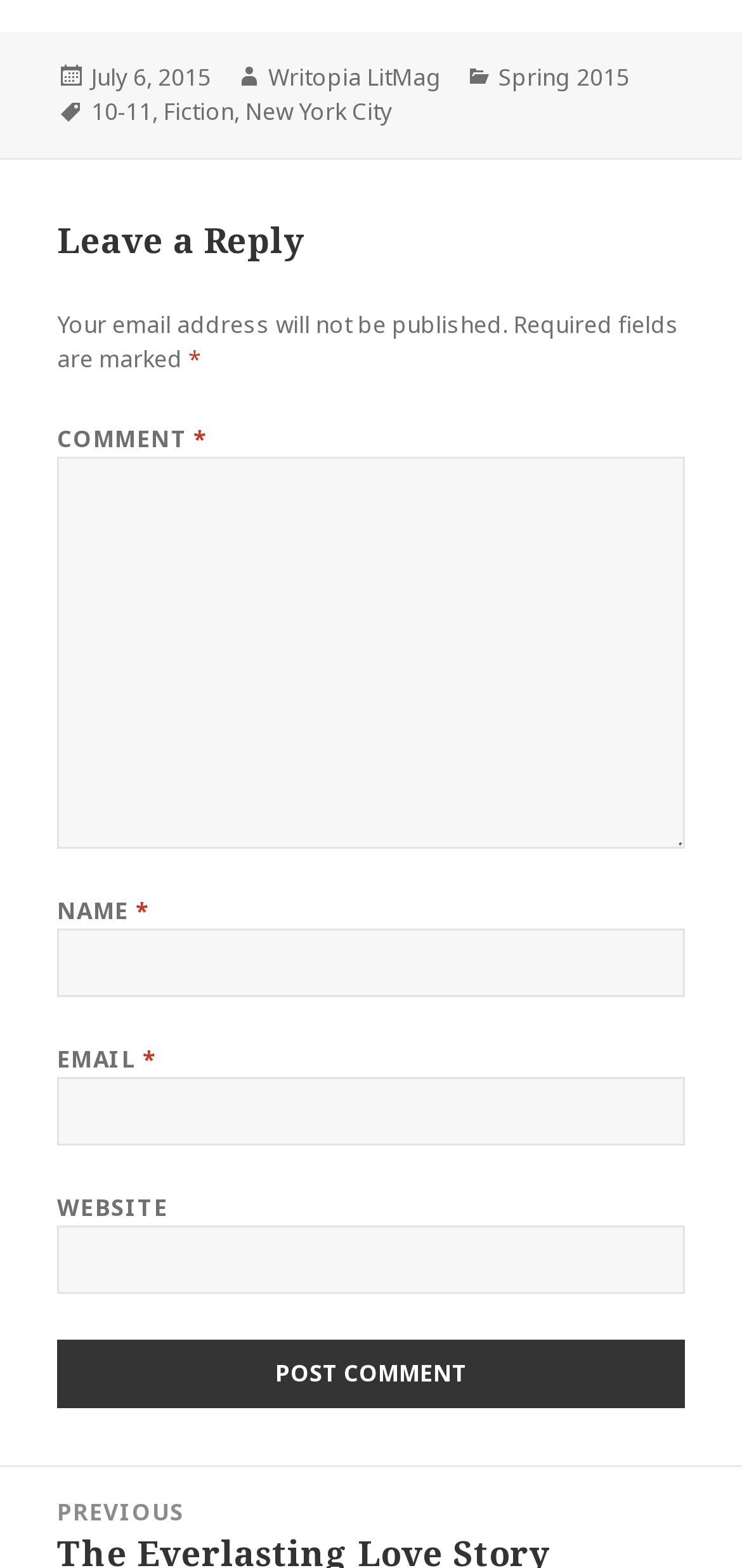Determine the bounding box coordinates of the region that needs to be clicked to achieve the task: "post a comment".

[0.077, 0.854, 0.923, 0.898]